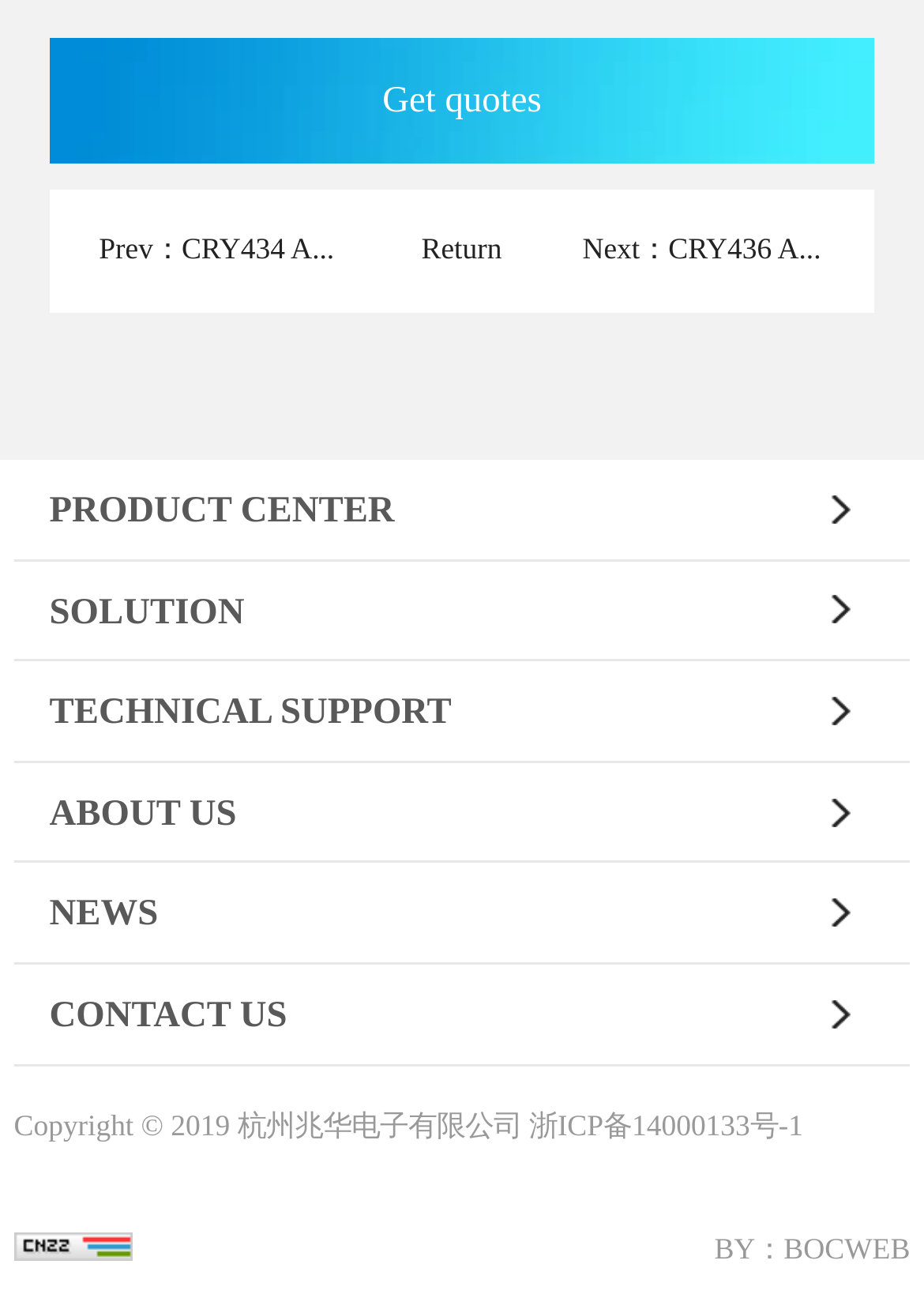Determine the bounding box coordinates of the clickable region to execute the instruction: "Get quotes". The coordinates should be four float numbers between 0 and 1, denoted as [left, top, right, bottom].

[0.414, 0.062, 0.586, 0.093]